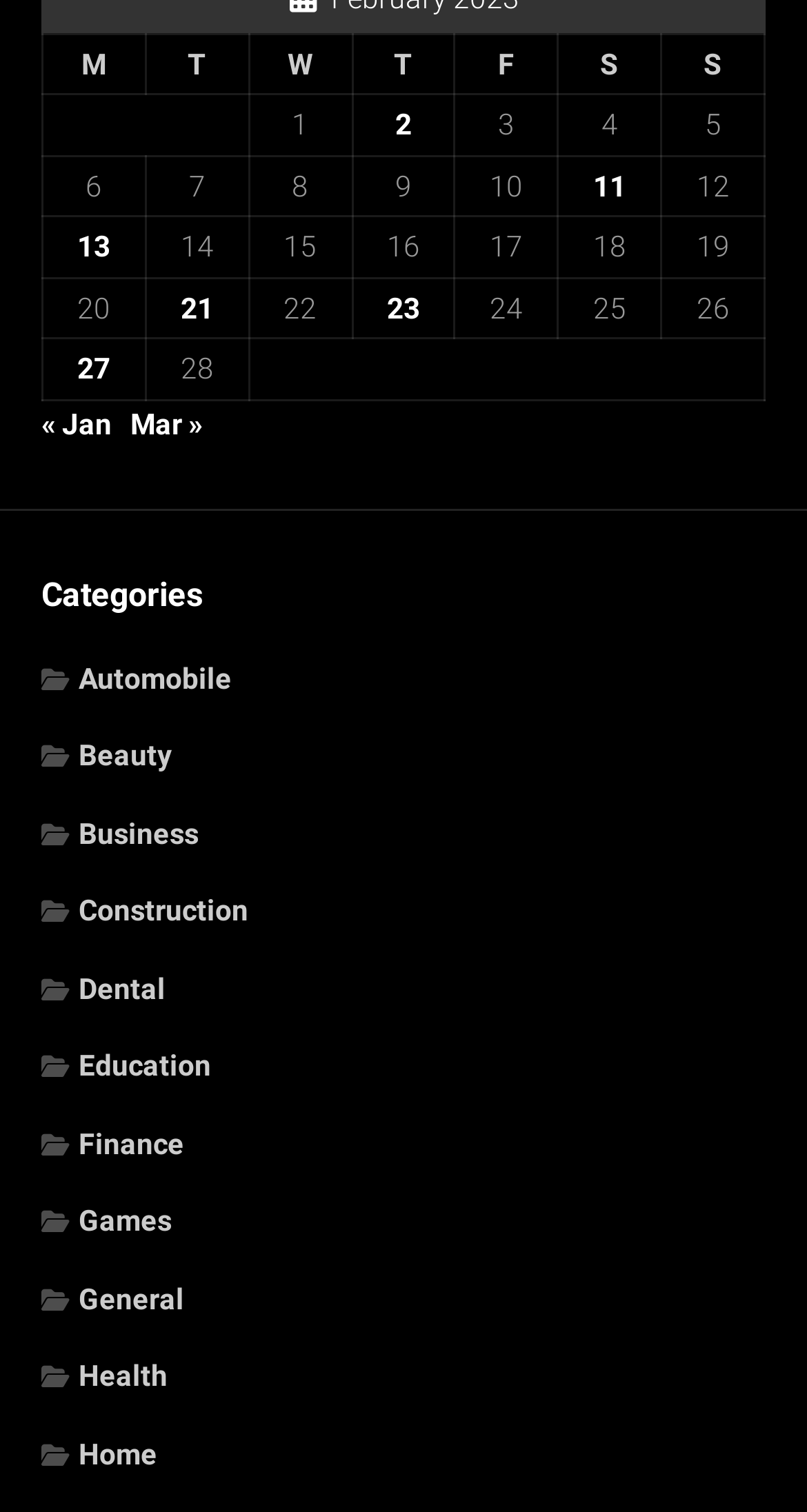What is the category of the link with the icon  Automobile?
Examine the image and give a concise answer in one word or a short phrase.

Automobile